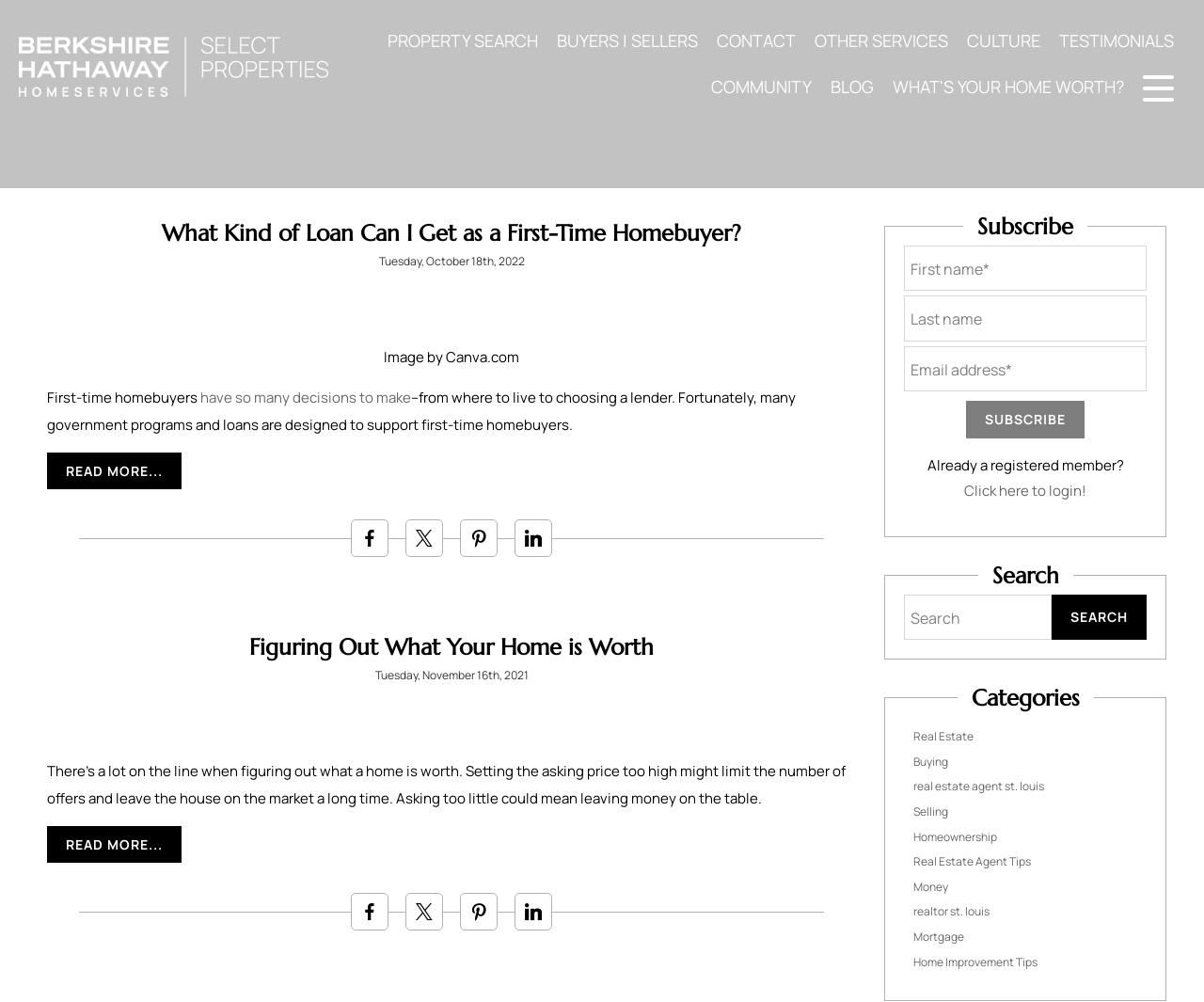What is the category of the link 'Home Improvement Tips'?
Using the information from the image, provide a comprehensive answer to the question.

The link 'Home Improvement Tips' is located under the 'Categories' section, and based on its content, it can be categorized under 'Homeownership'.